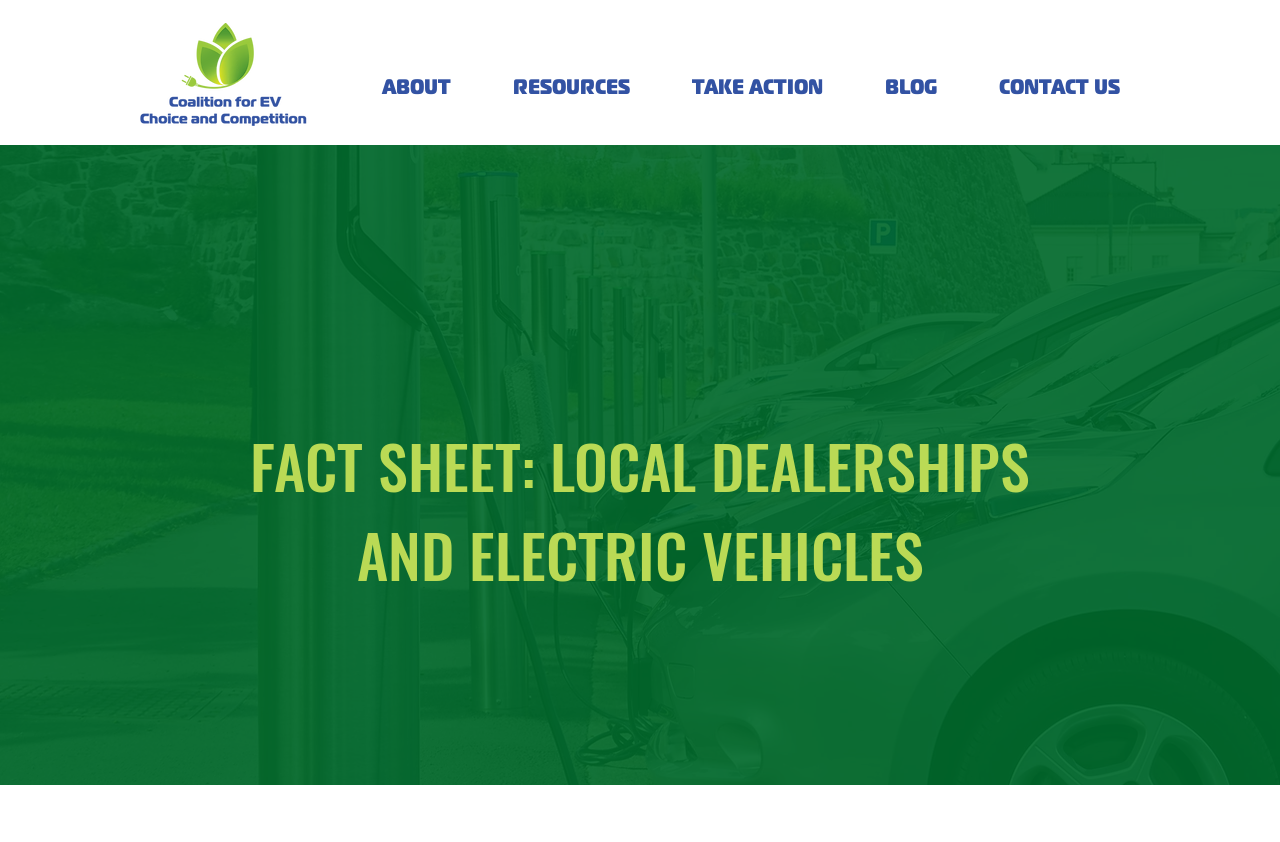What is the topic of the fact sheet?
Give a thorough and detailed response to the question.

I found a heading element with the text 'FACT SHEET: LOCAL DEALERSHIPS AND ELECTRIC VEHICLES', which suggests that the topic of the fact sheet is about local dealerships and electric vehicles.